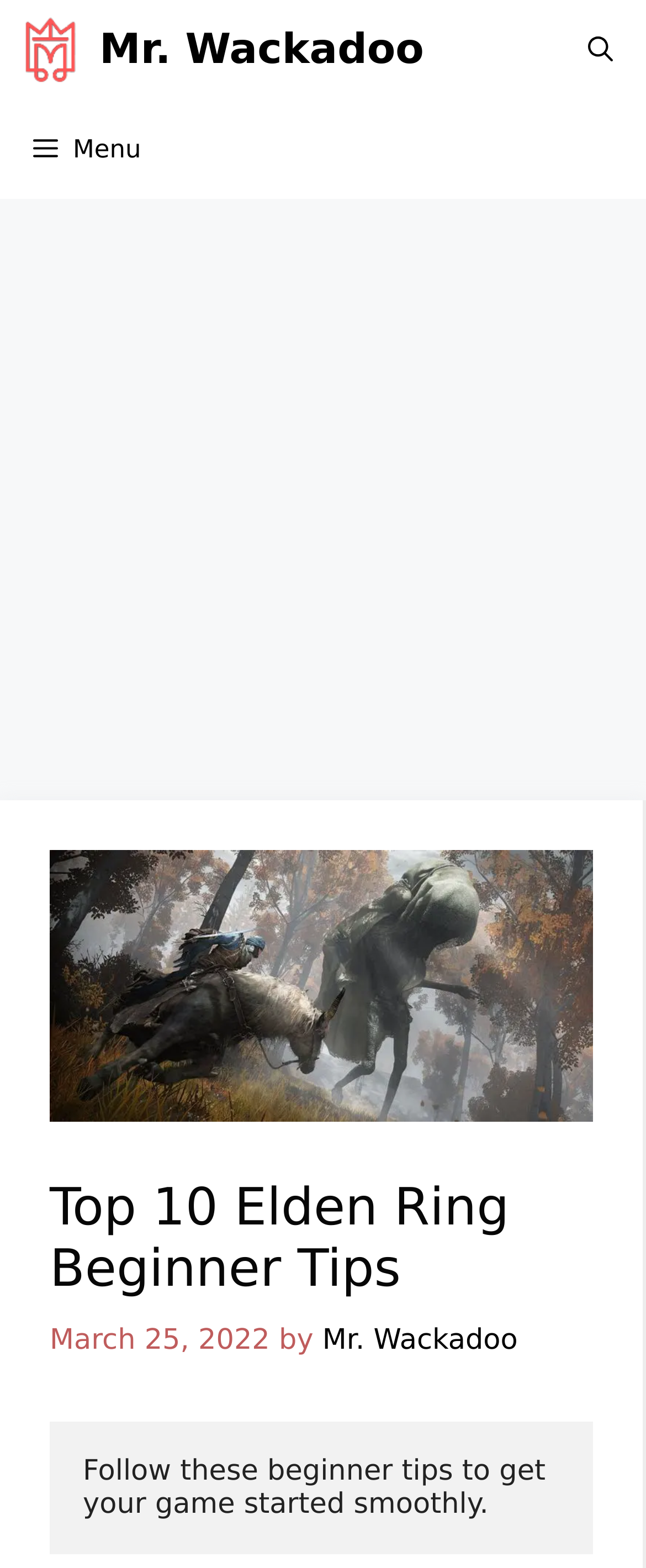Locate and extract the headline of this webpage.

Top 10 Elden Ring Beginner Tips